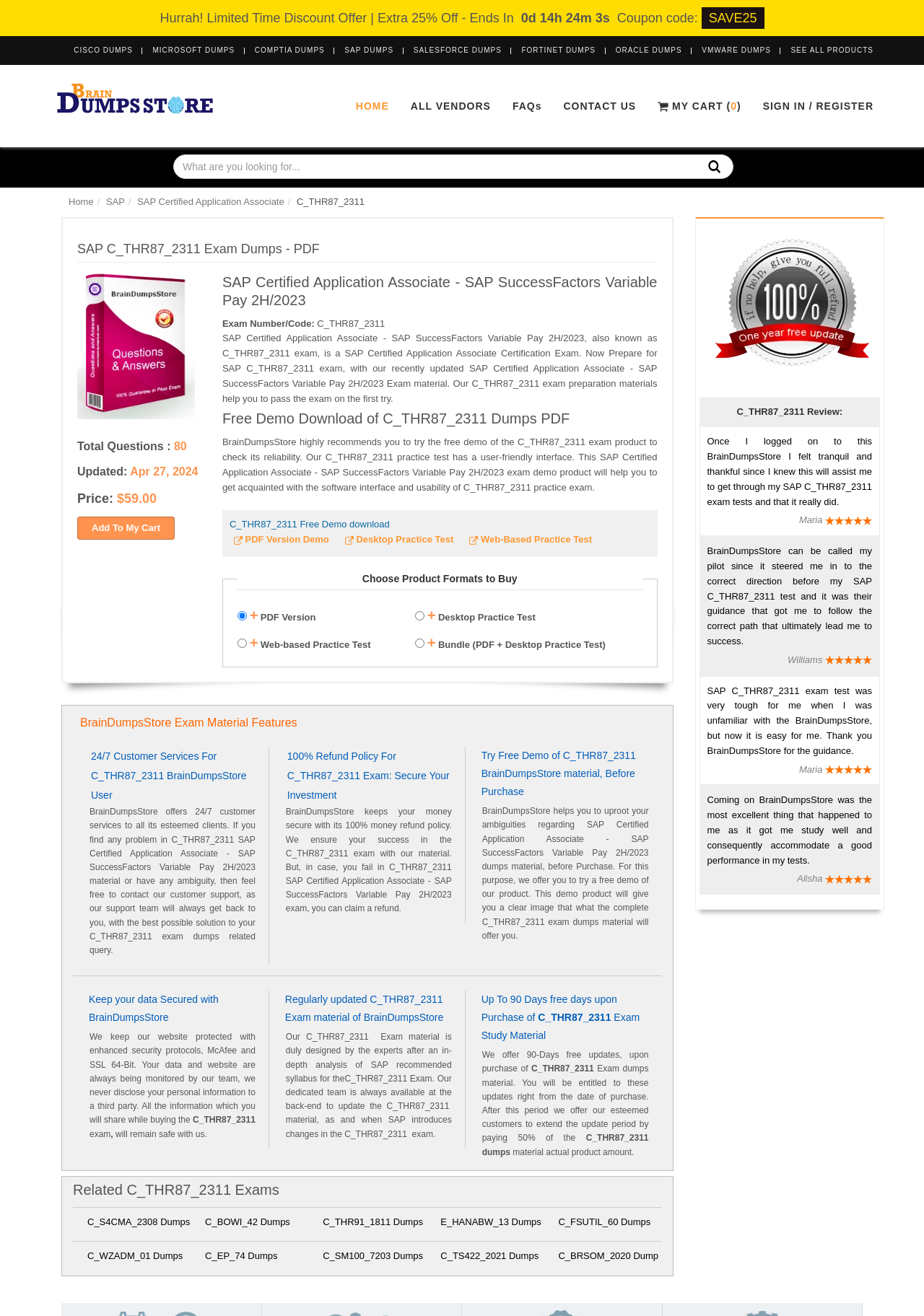Please identify the bounding box coordinates of the element on the webpage that should be clicked to follow this instruction: "View Kratom Products". The bounding box coordinates should be given as four float numbers between 0 and 1, formatted as [left, top, right, bottom].

None